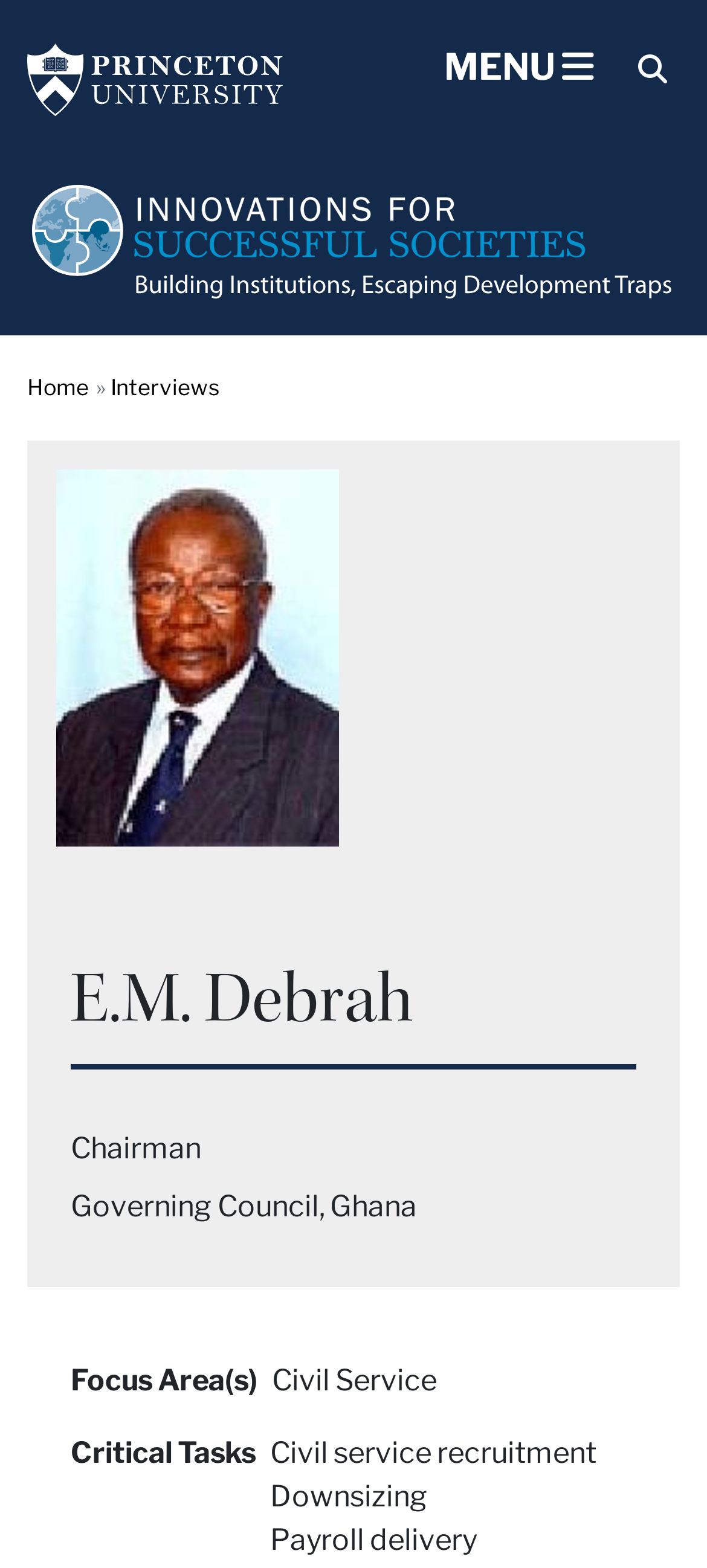Extract the main title from the webpage.

Innovations for Successful Societies